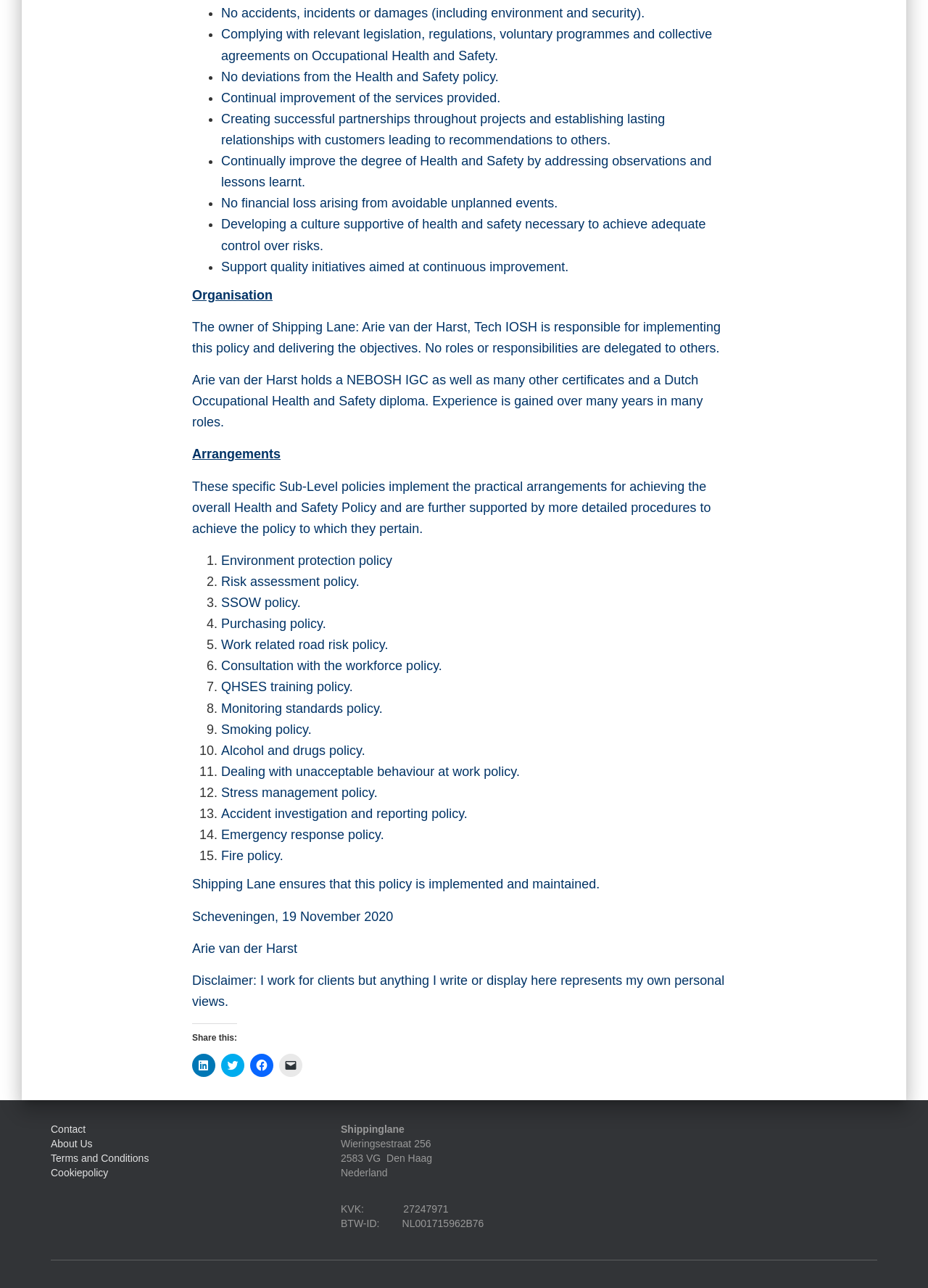What is the location of Shipping Lane?
Answer the question using a single word or phrase, according to the image.

Den Haag, Nederland